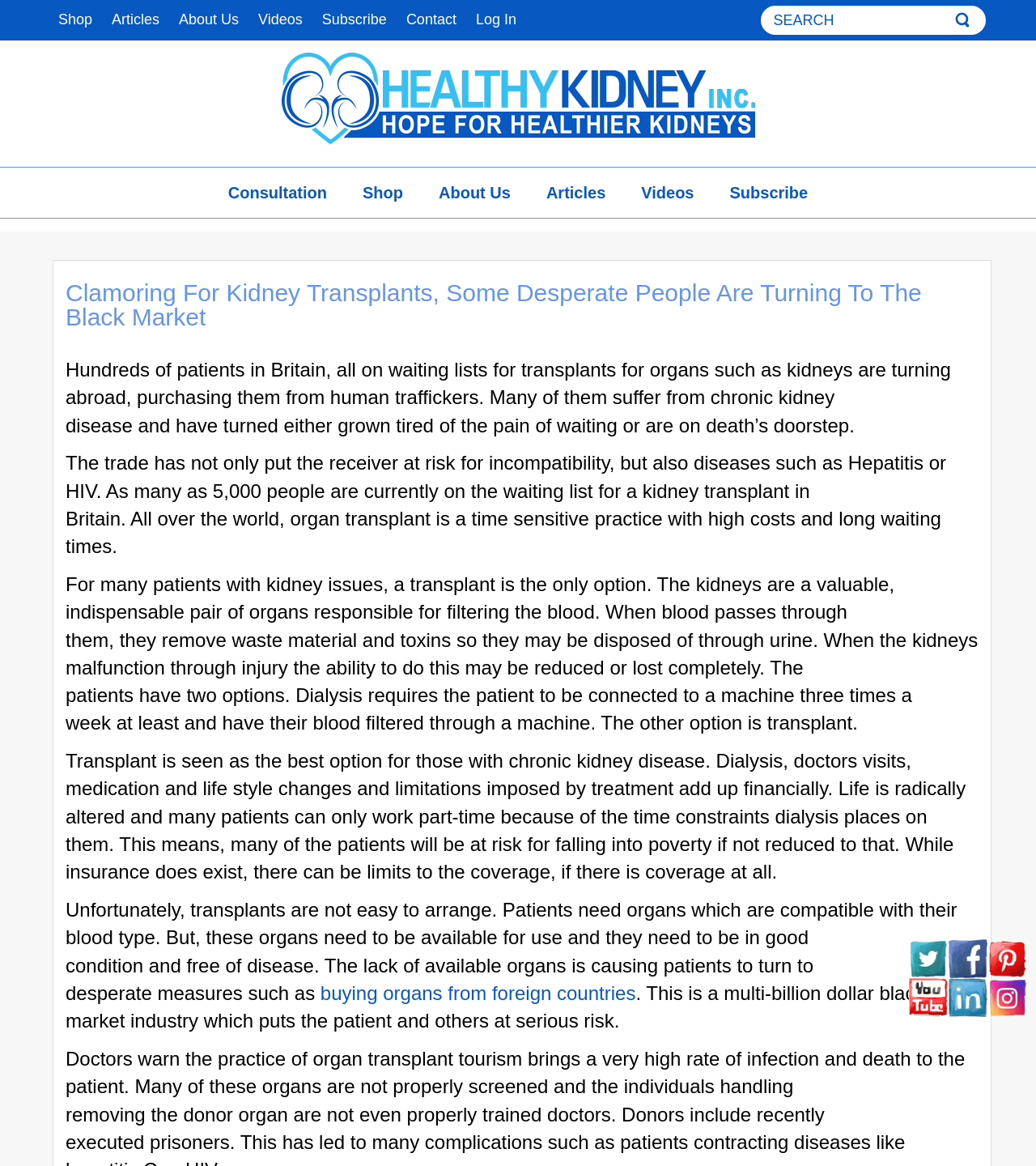What is the risk of buying organs from foreign countries?
Respond to the question with a well-detailed and thorough answer.

The webpage warns that the practice of organ transplant tourism brings a very high rate of infection and death to the patient, as many of these organs are not properly screened and the individuals handling the donor organ are not even properly trained doctors.